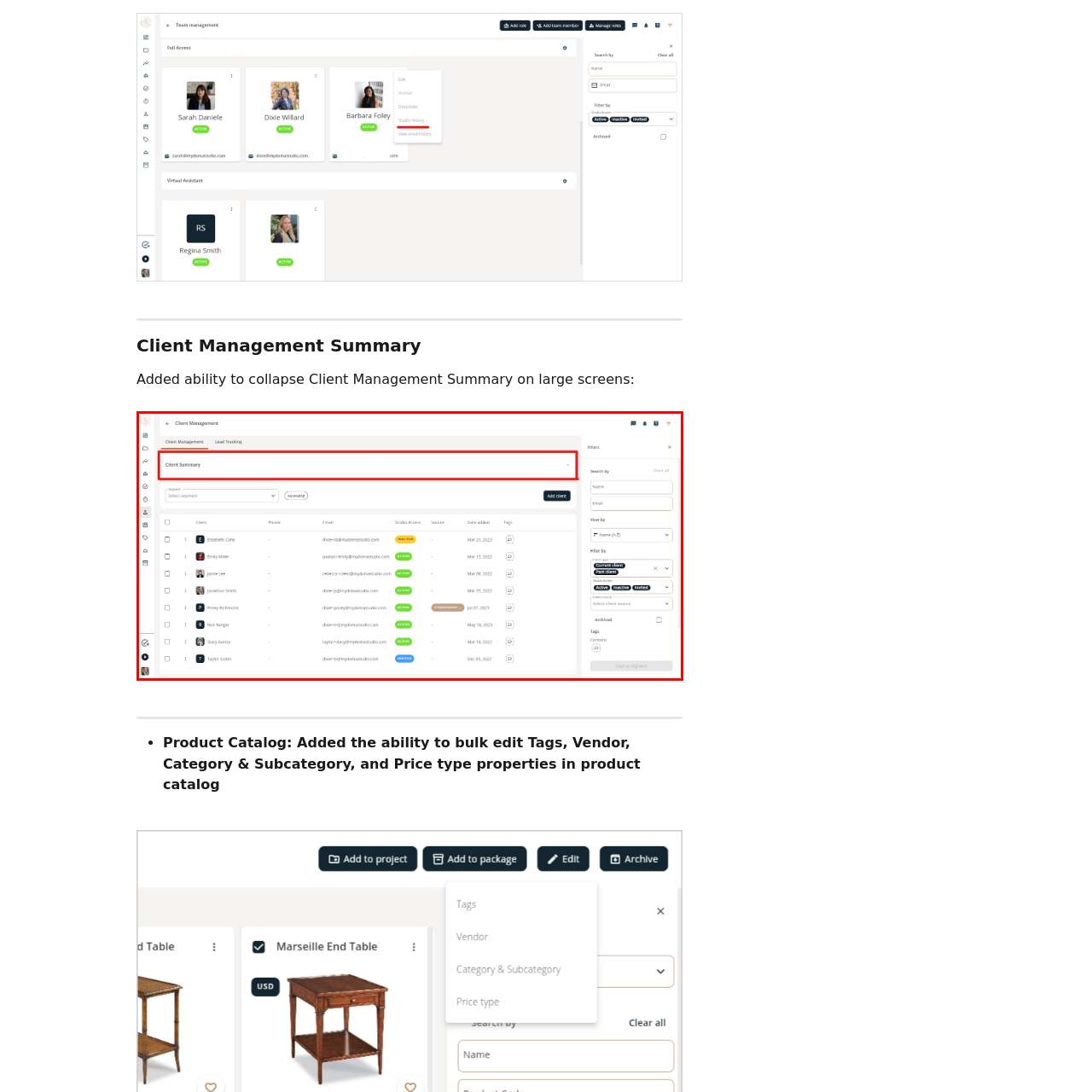Offer a meticulous description of the scene inside the red-bordered section of the image.

The image depicts a section of the "Client Management" interface, specifically focusing on the "Client Summary." A prominent red header spans the top of the section, indicating the title "Client Summary." Below this header, there is a table displaying various clients, containing columns for pertinent information such as "Client," "Phone," "Email," "Studio Albums," "Source," "Date Added," and "Tags." 

On the left side, there is a selection checkbox for each client entry, facilitating bulk actions. The right panel features filter options labeled "Search by" and "Filter by," allowing users to refine the displayed client list based on specific criteria like name or email. The "Add Client" button is easily accessible, encouraging user interaction to expand the client list. 

Overall, this interface is designed to streamline client management tasks, providing essential functionalities for user engagement and data organization.